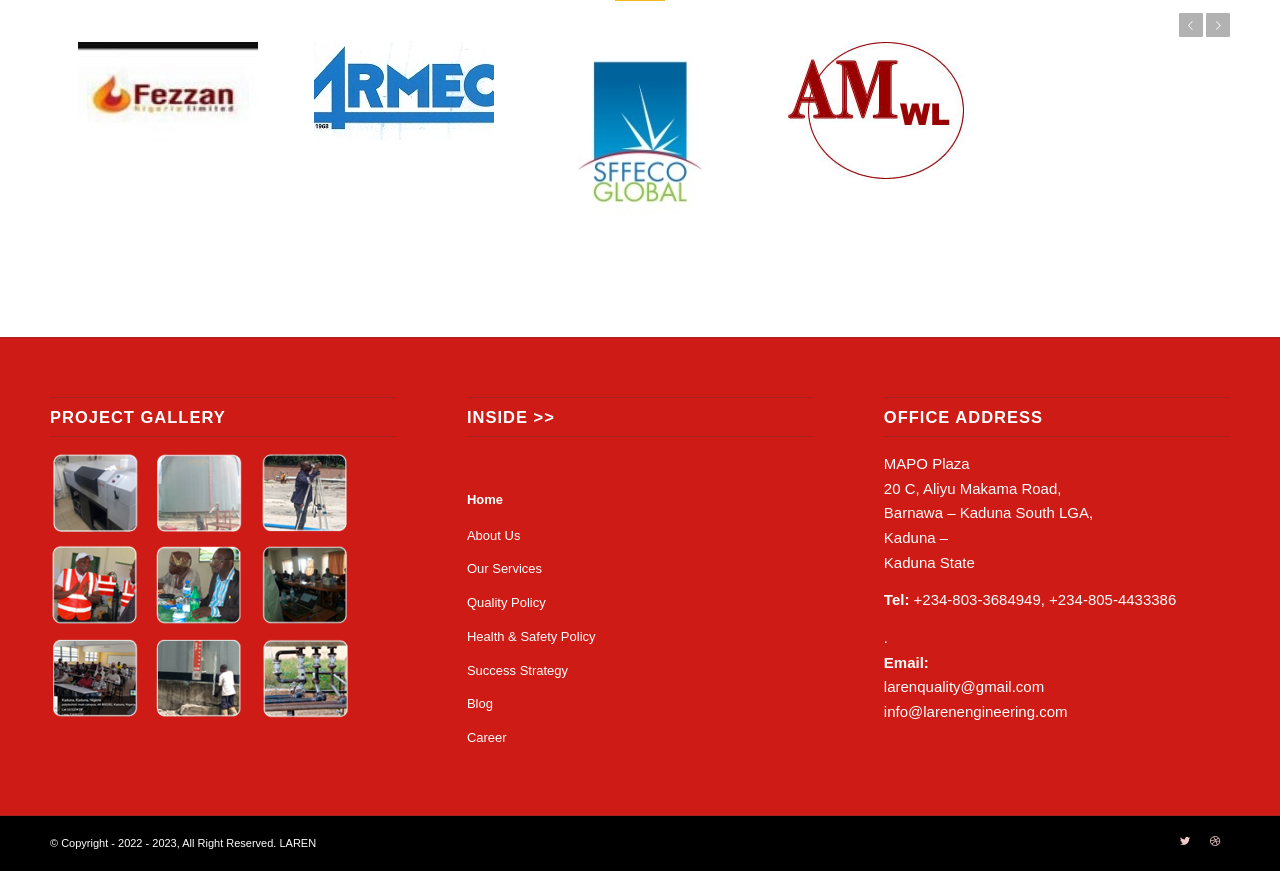What is the year of copyright?
Examine the image closely and answer the question with as much detail as possible.

The year of copyright can be found at the bottom of the webpage, where it is mentioned as '© Copyright - 2022 - 2023, All Right Reserved. LAREN'.